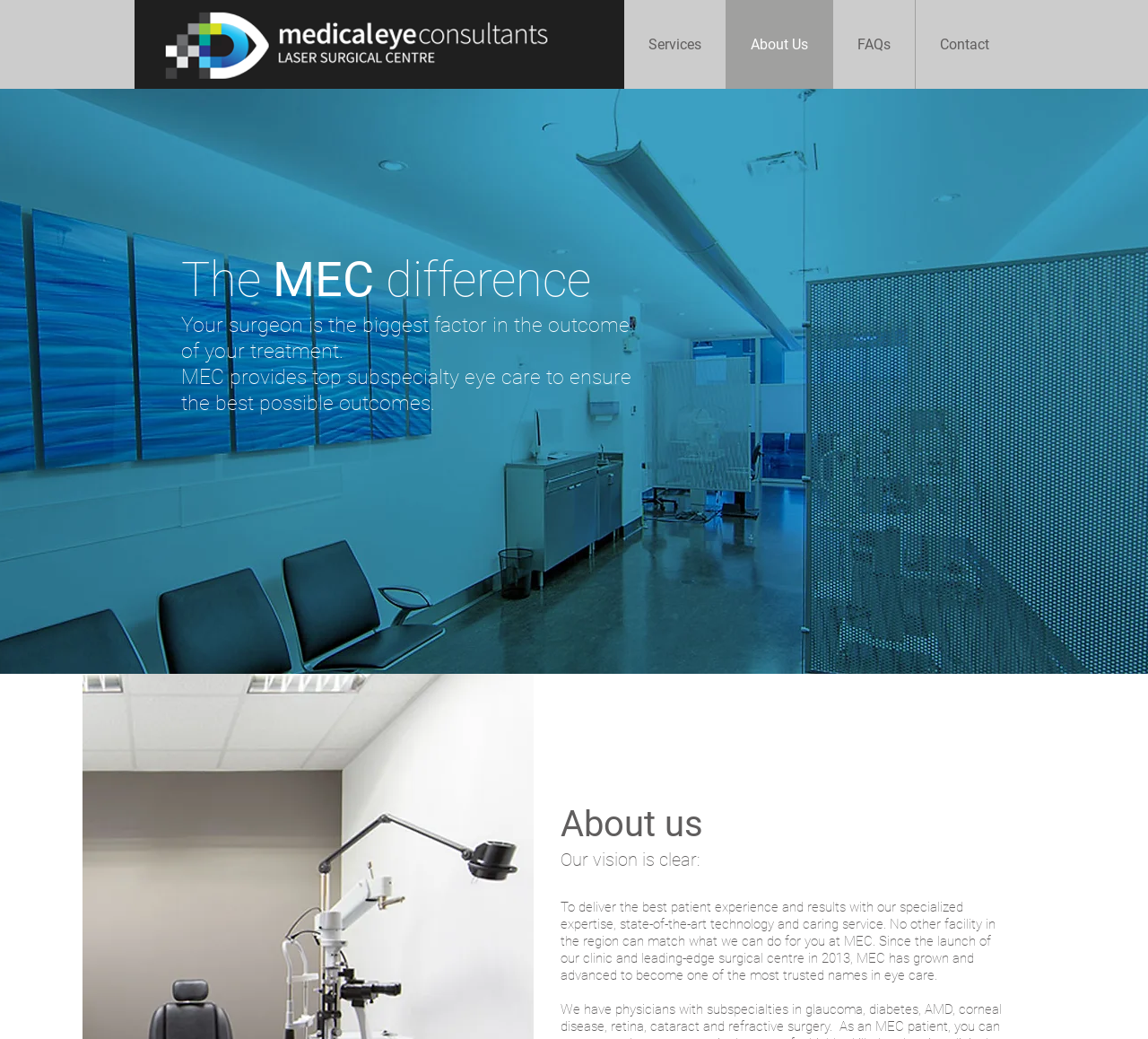Provide the bounding box coordinates of the UI element that matches the description: "About Us".

[0.632, 0.0, 0.725, 0.085]